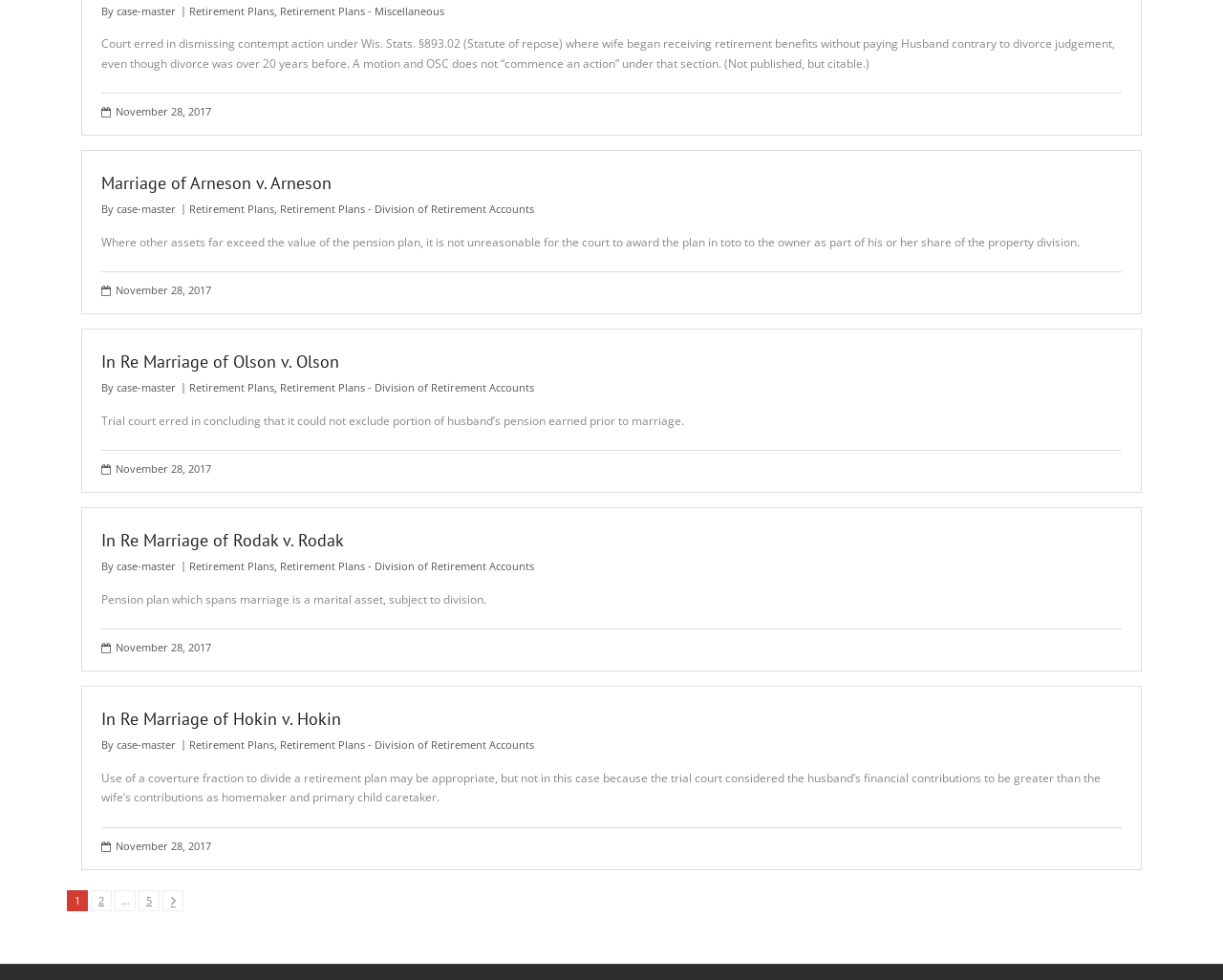How many articles are on this webpage?
Please use the visual content to give a single word or phrase answer.

4